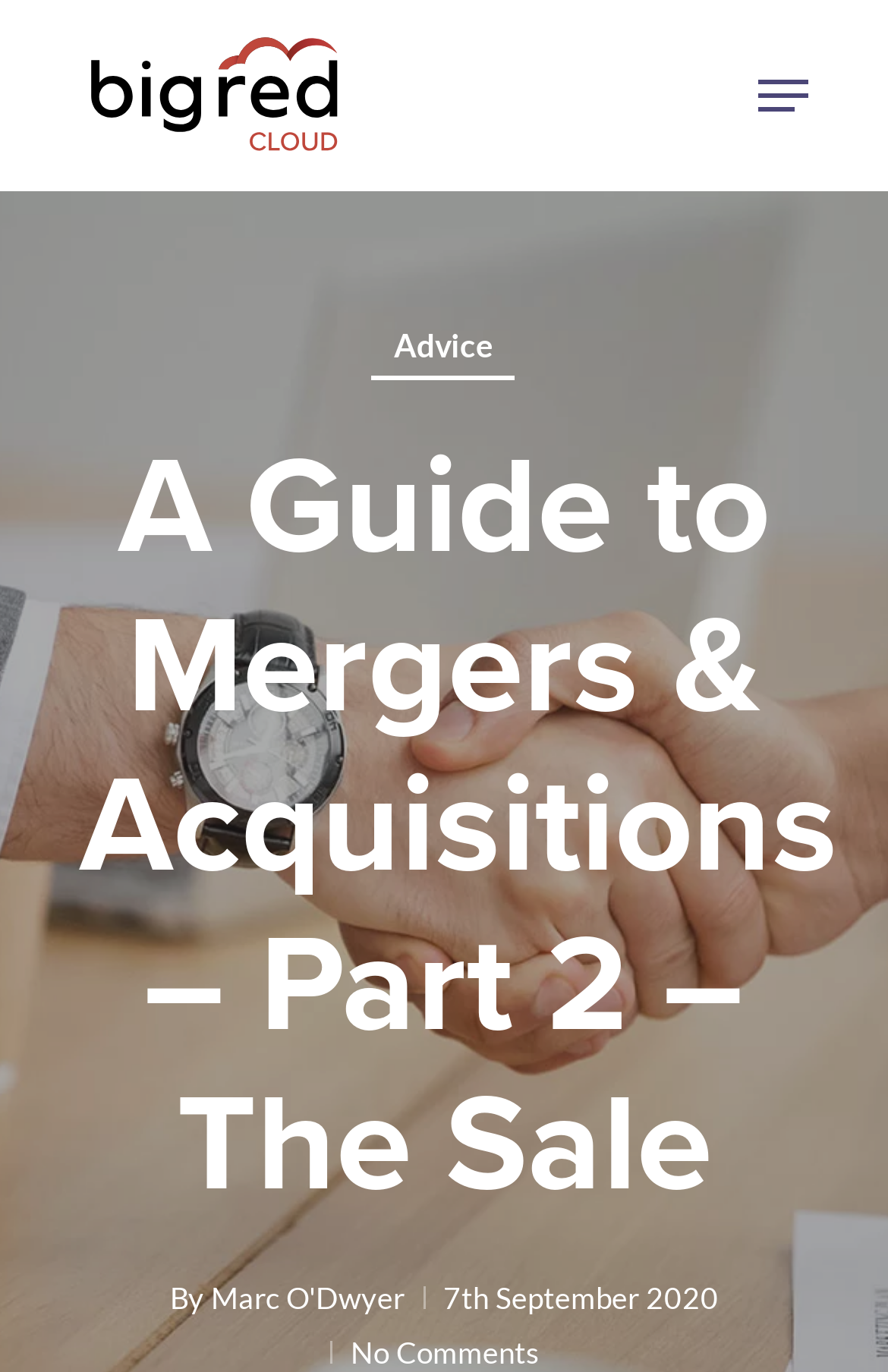When was this article published?
Look at the image and answer the question with a single word or phrase.

7th September 2020